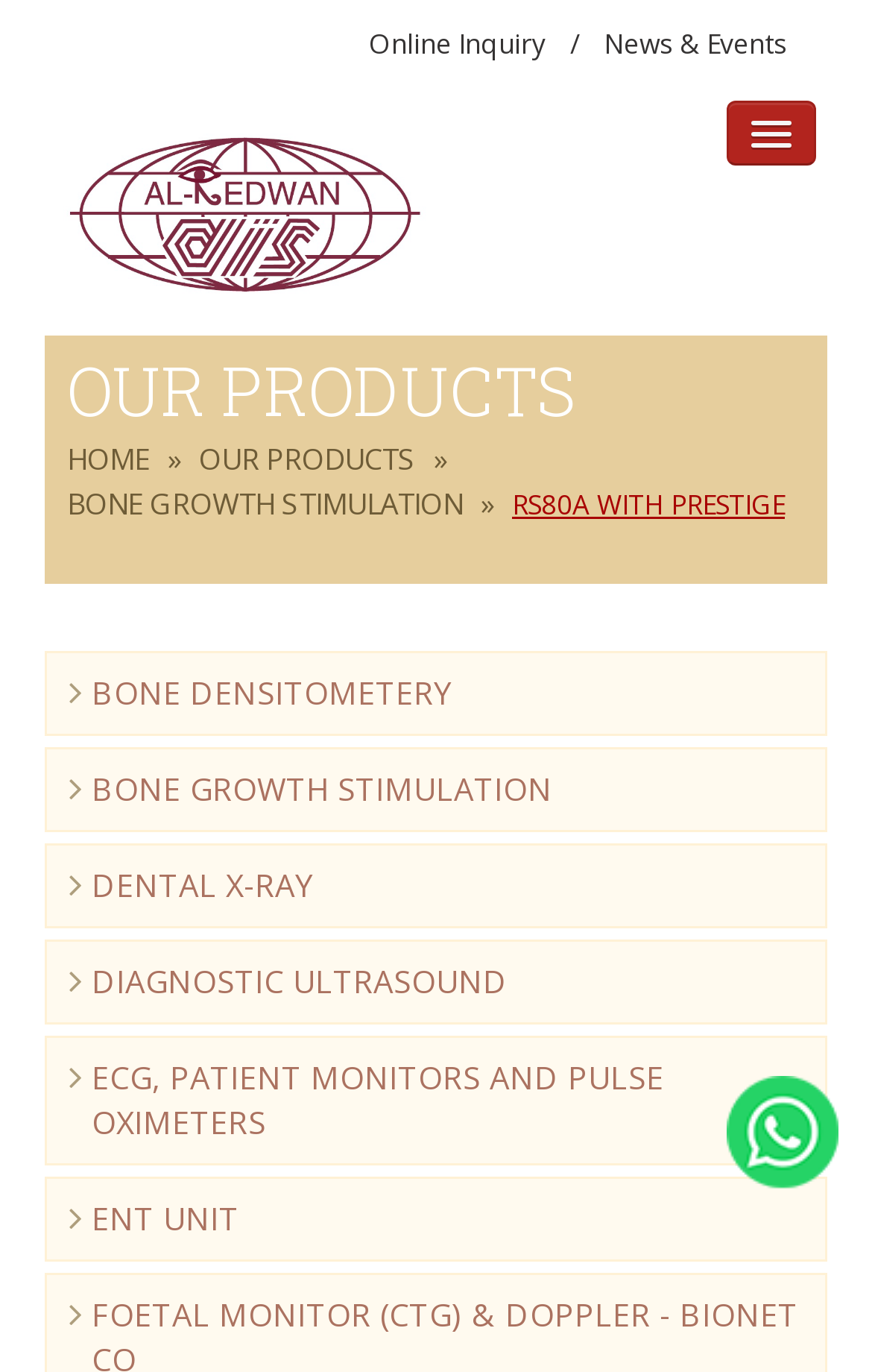Generate a comprehensive description of the contents of the webpage.

The webpage is about Delma Al Redwan Trading Co. At the top, there are several links, including "Online Inquiry", "News & Events", and a separator. Below these links, there is a large menu with seven items: "HOME", "ABOUT US", "SUPPORT", "OUR PRODUCTS", "SUPPLIERS", "CONTACT US", and an icon. 

On the left side, there is a smaller menu with three items: "HOME", "OUR PRODUCTS", and a separator. Below this menu, there are several links related to medical equipment, including "BONE GROWTH STIMULATION", "BONE DENSITOMETERY", "BONE GROWTH STIMULATION" again, "DENTAL X-RAY", "DIAGNOSTIC ULTRASOUND", "ECG, PATIENT MONITORS AND PULSE OXIMETERS", and "ENT UNIT". 

At the bottom right corner, there is a link and an image. The image is positioned below the link.